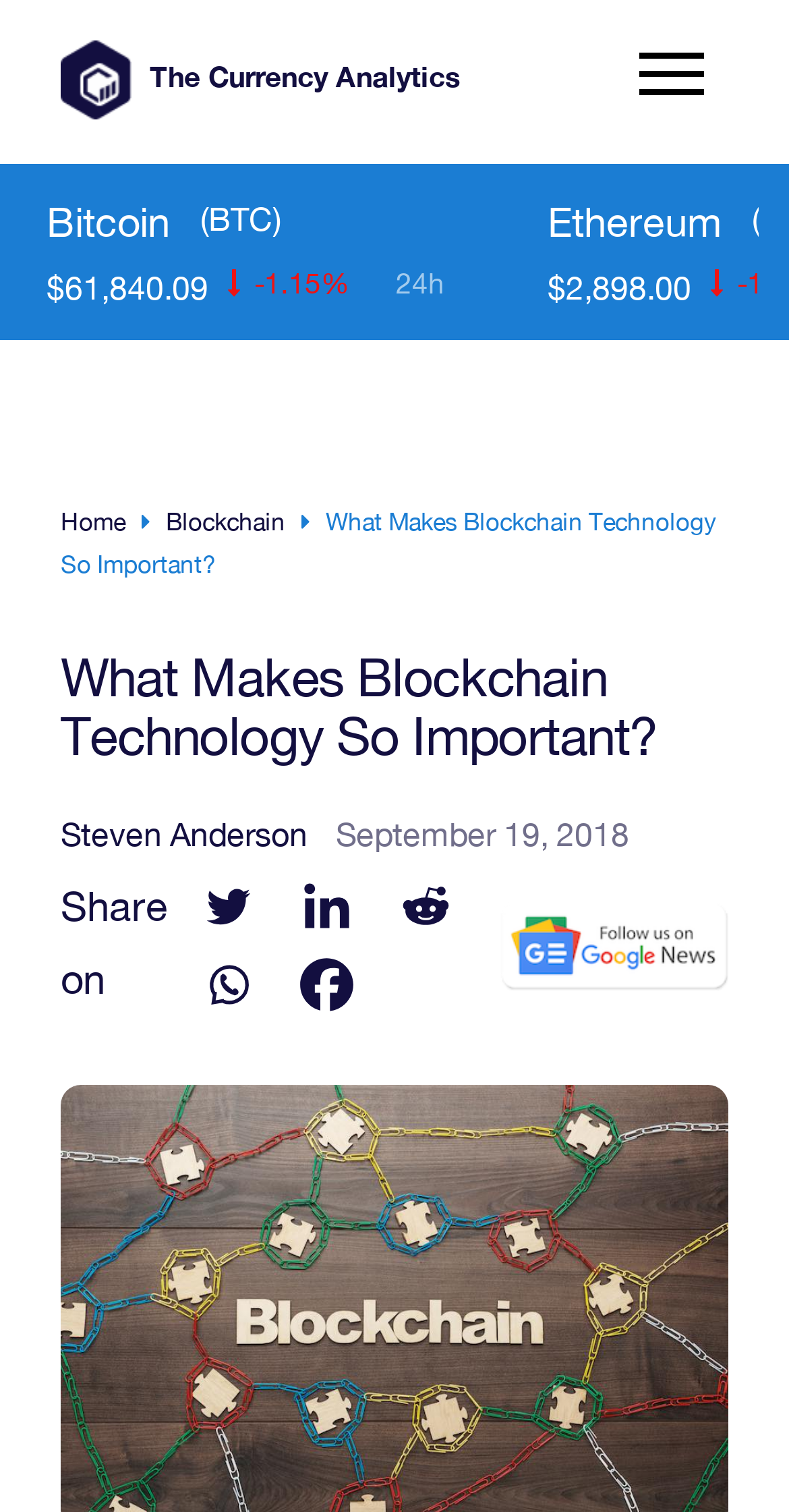Please answer the following question using a single word or phrase: 
What is the current price of Bitcoin?

$61,840.09